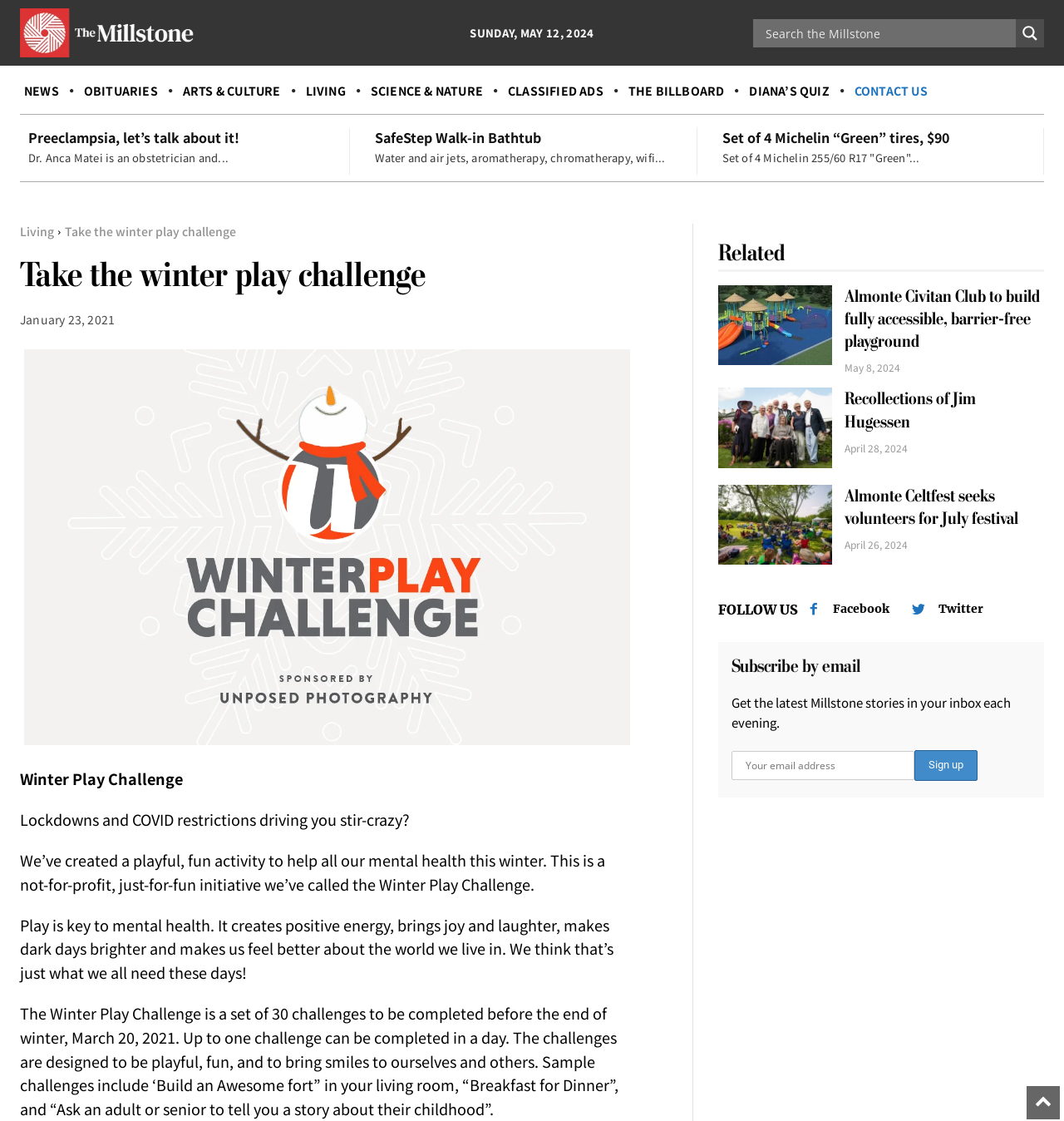Identify and provide the bounding box for the element described by: "The Billboard".

[0.587, 0.071, 0.685, 0.093]